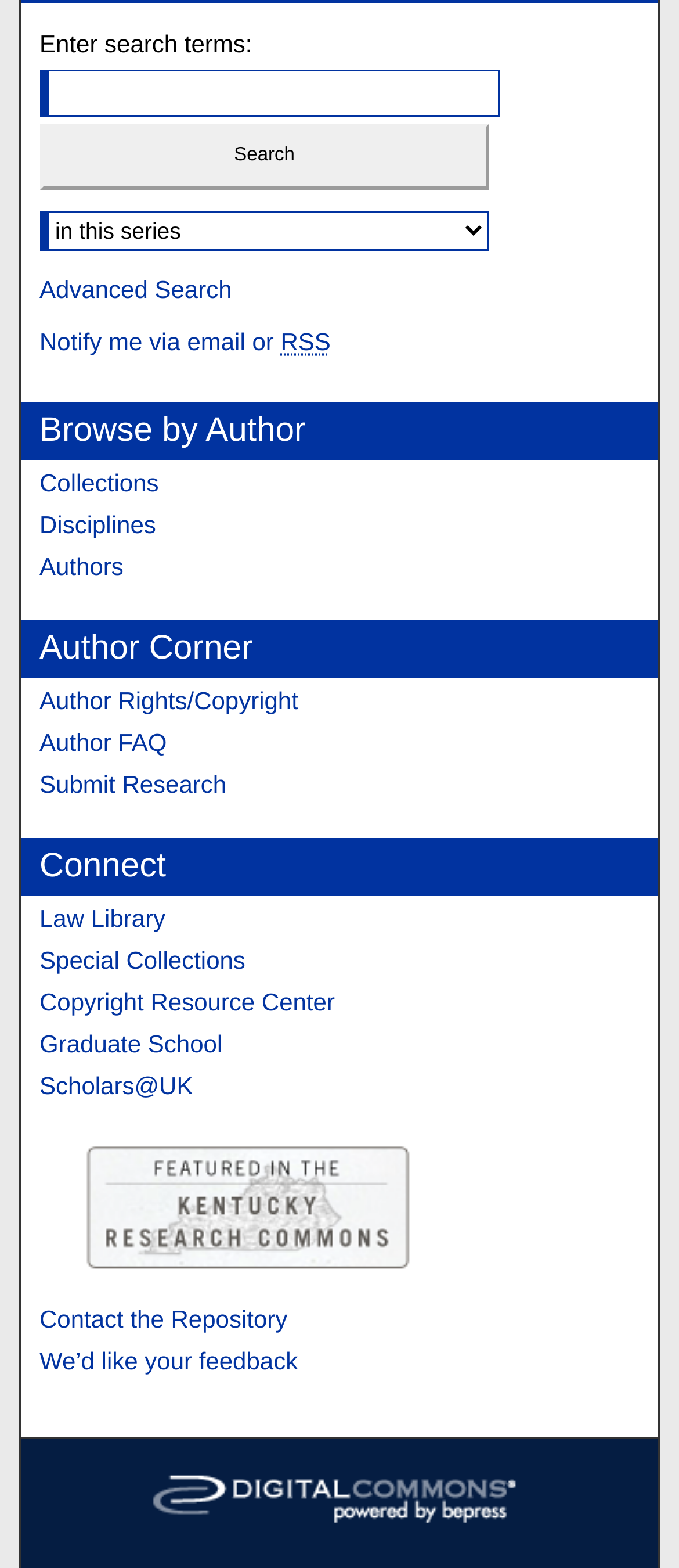Determine the bounding box coordinates of the element that should be clicked to execute the following command: "Go to Advanced Search".

[0.058, 0.15, 0.342, 0.168]